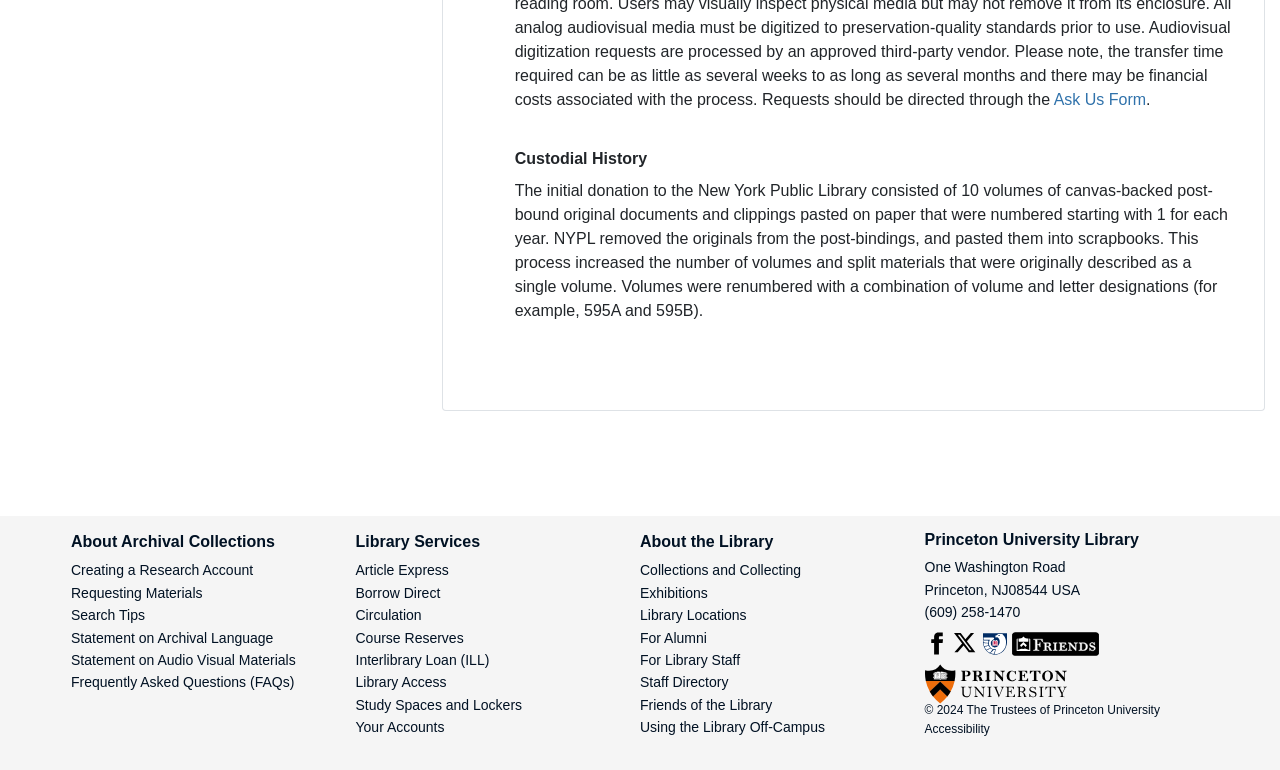What is the name of the library?
Using the information from the image, give a concise answer in one word or a short phrase.

Princeton University Library